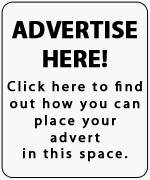Offer a detailed explanation of what is happening in the image.

The image features a prominent advertisement space inviting businesses to promote their products or services. Bold text at the top reads "ADVERTISE HERE!" capturing immediate attention. Below, a message encourages potential advertisers to "Click here to find out how you can place your advert in this space," emphasizing the opportunity for visibility. The stark black and white design ensures clarity and ease of reading, making it an effective promotional tool for attracting advertisers looking to reach a wider audience.